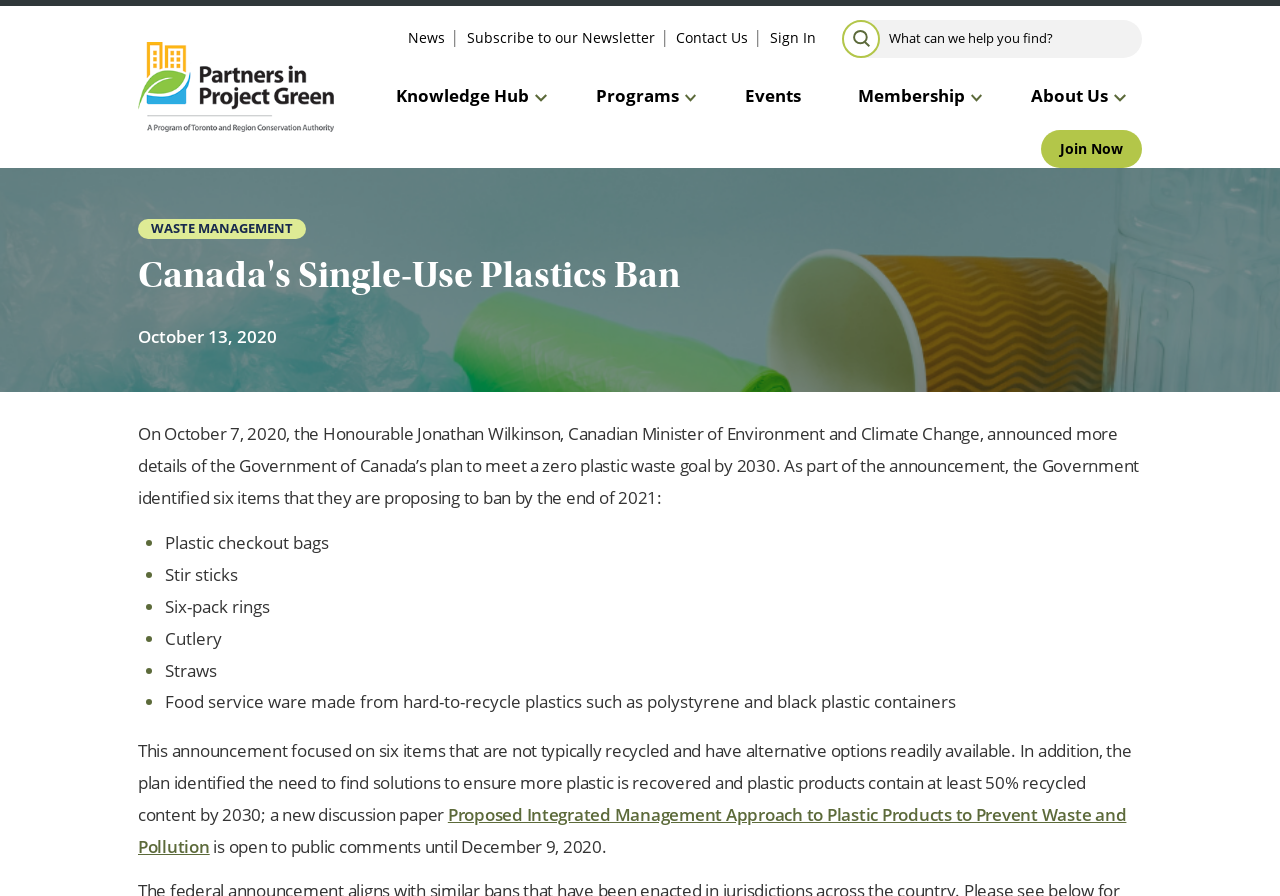Specify the bounding box coordinates of the area to click in order to execute this command: 'Go to the Knowledge Hub'. The coordinates should consist of four float numbers ranging from 0 to 1, and should be formatted as [left, top, right, bottom].

[0.303, 0.08, 0.427, 0.146]